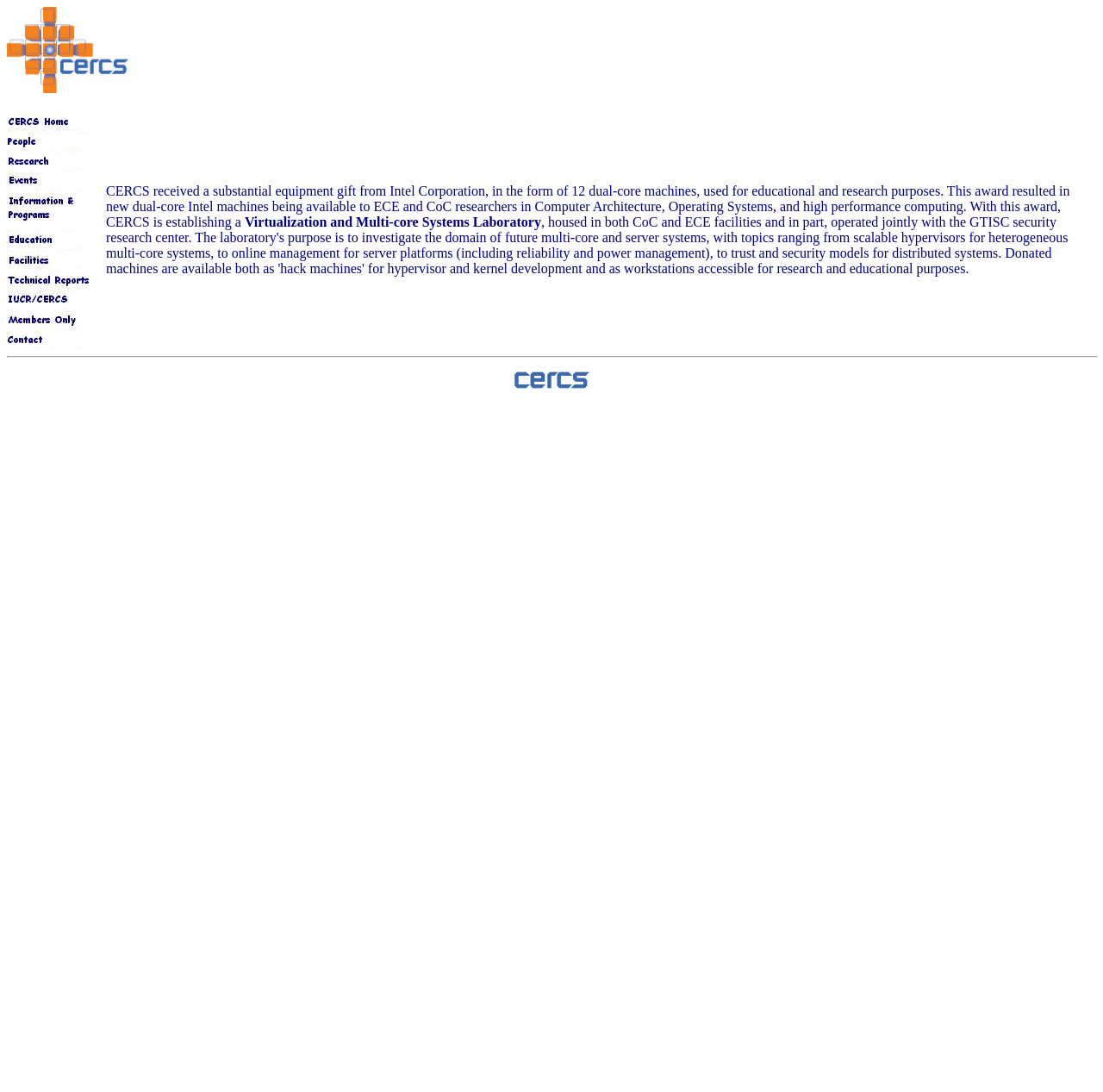What is the name of the research center?
Using the image as a reference, give a one-word or short phrase answer.

CERCS